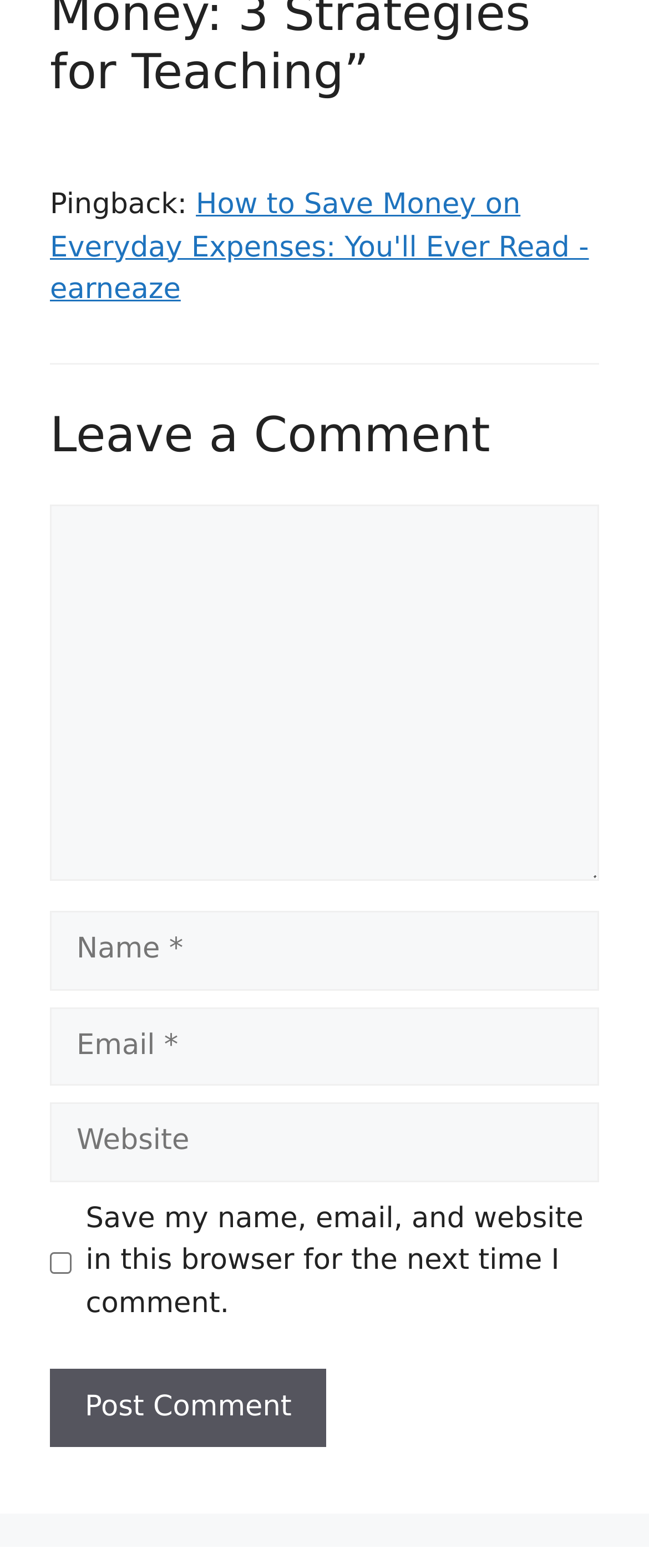How many fields are required to fill in to leave a comment?
Provide an in-depth and detailed explanation in response to the question.

To leave a comment, users need to fill in three required fields: 'Name', 'Email', and 'Comment'. These fields are marked as required, indicating that they must be filled in before submitting the comment.